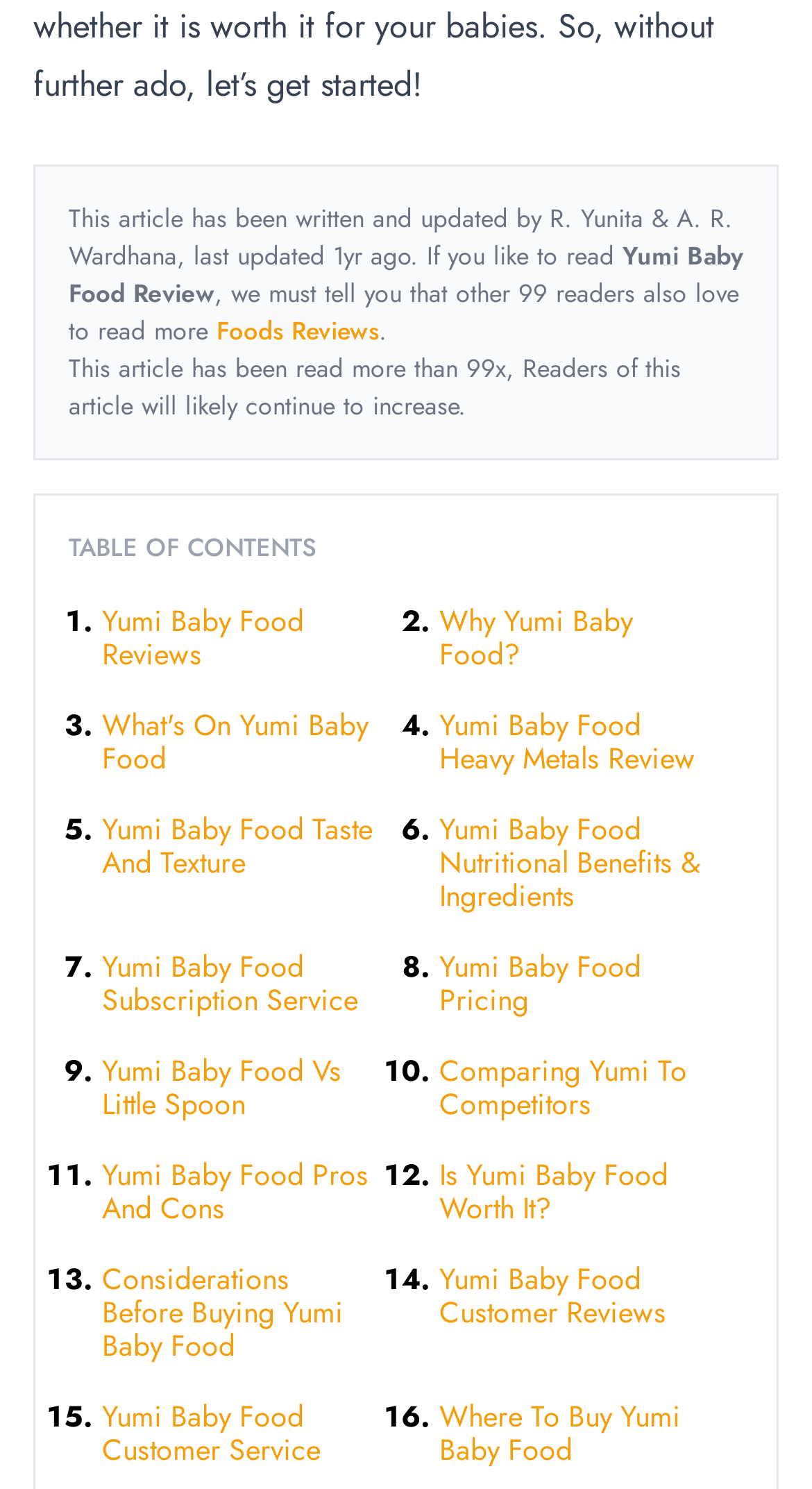Who are the authors of the article?
Please provide a single word or phrase in response based on the screenshot.

R. Yunita & A. R. Wardhana